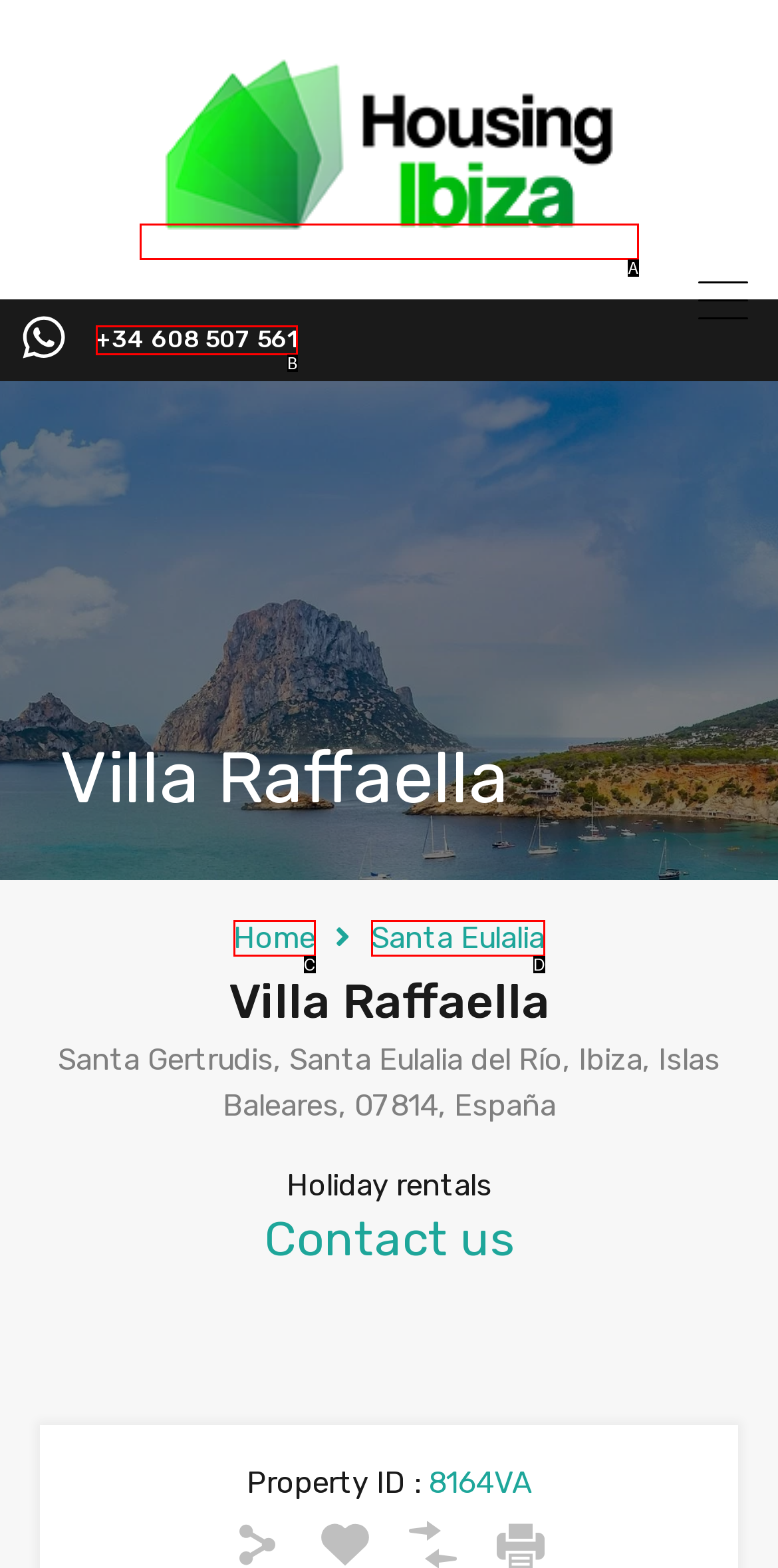Tell me which one HTML element best matches the description: +34 608 507 561 Answer with the option's letter from the given choices directly.

B